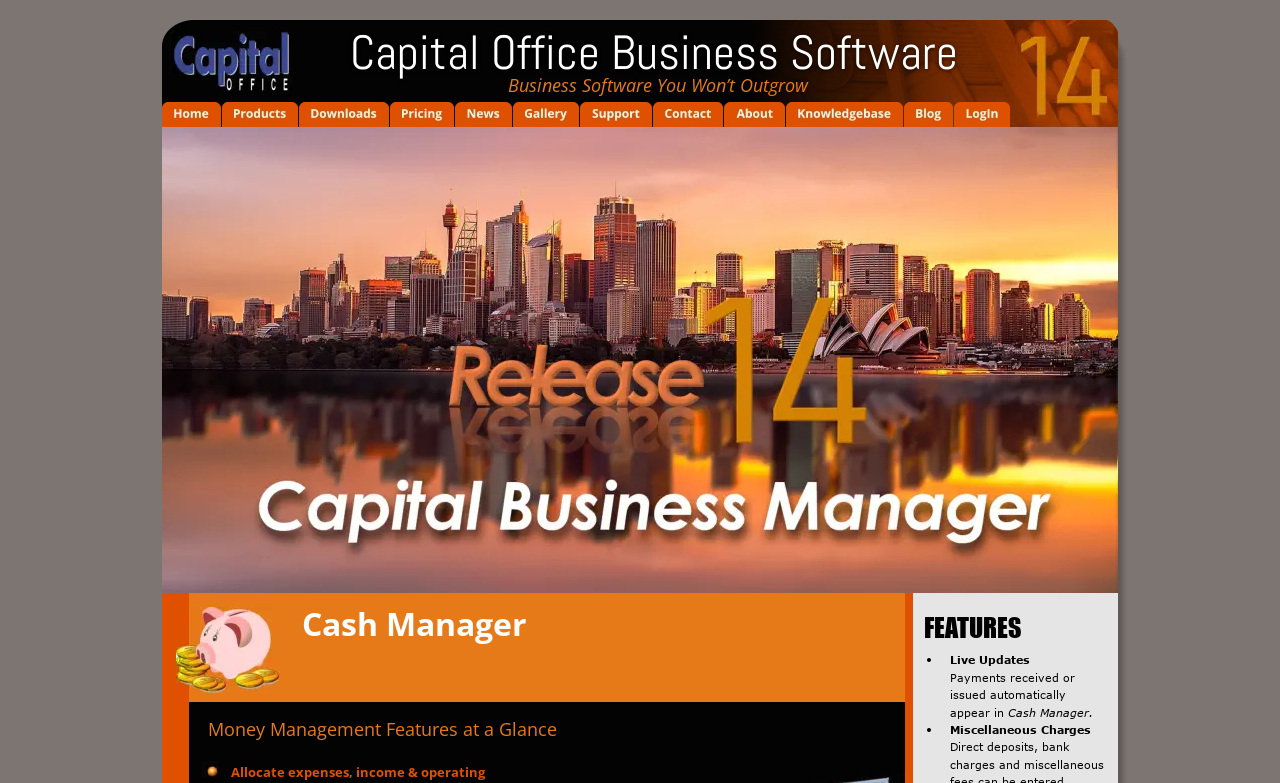Describe every aspect of the webpage comprehensively.

This webpage is about Australian accounting and business management software, specifically highlighting the features of Cash Management Software. 

At the top, there is a heading "Capital Office Business Software" followed by a navigation menu consisting of 11 icons, including "Home", "Products", "Downloads", "Pricing", "News", "Gallery", "Support", "Contact", "About", "Knowledgebase", and "Blog", aligned horizontally across the top of the page.

Below the navigation menu, there is a prominent heading "Business Software You Won’t Outgrow". Further down, there is a section dedicated to the features of Cash Manager, with a heading "Cash Manager" and a brief description "Allocate expenses, income & operating".

The main content of the page is divided into two columns. On the left, there is a list of features, including "Live Updates" and "Miscellaneous Charges", each with a brief description. On the right, there is a heading "Money Management Features at a Glance" followed by a list of features.

Throughout the page, there are several headings and subheadings that provide a clear structure to the content, making it easy to navigate and understand.